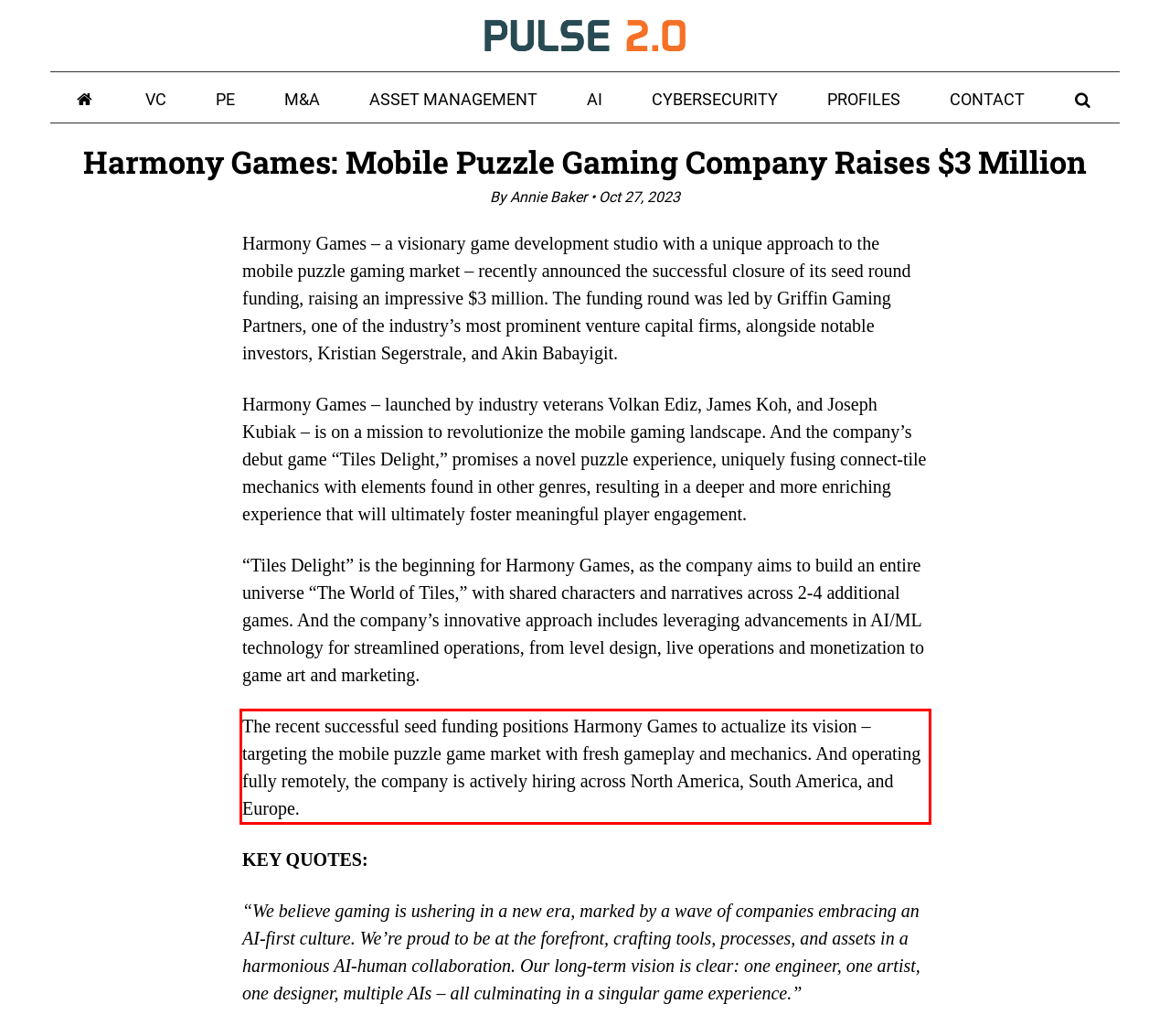Identify the text within the red bounding box on the webpage screenshot and generate the extracted text content.

The recent successful seed funding positions Harmony Games to actualize its vision – targeting the mobile puzzle game market with fresh gameplay and mechanics. And operating fully remotely, the company is actively hiring across North America, South America, and Europe.